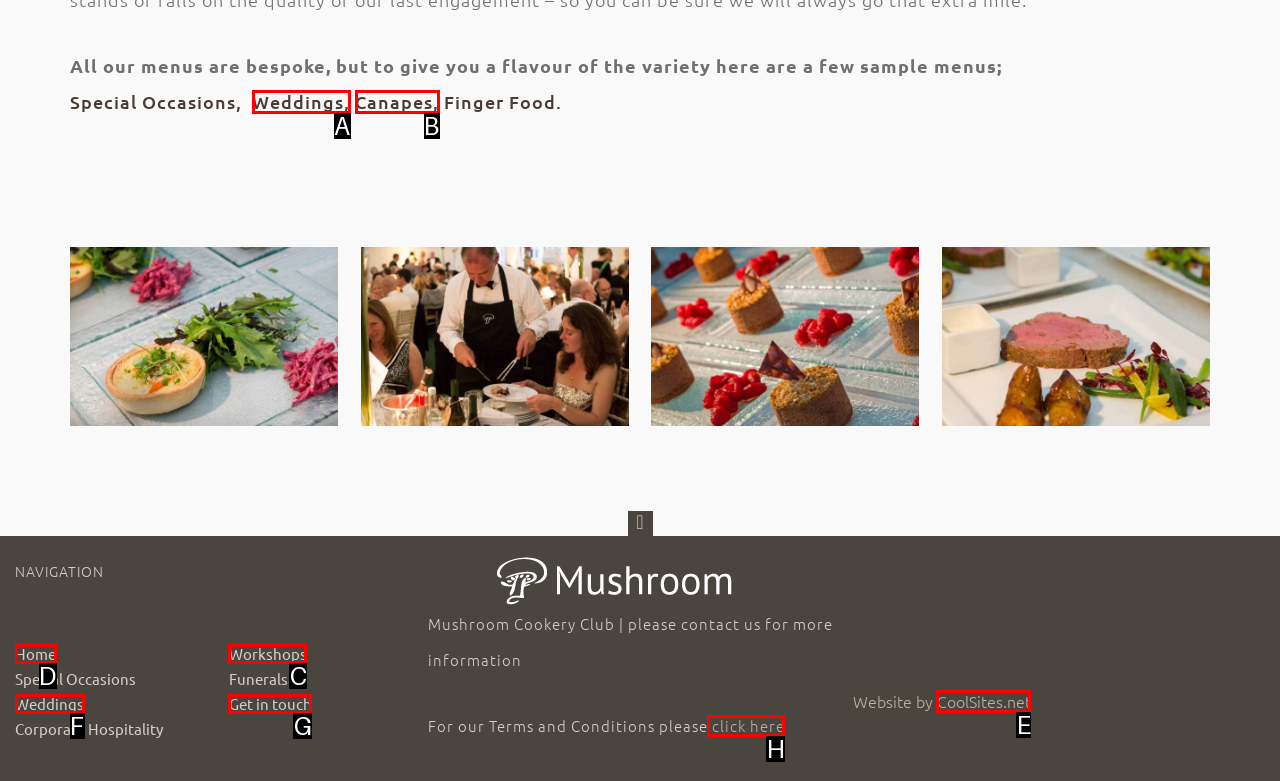Identify the correct letter of the UI element to click for this task: Donate to Signs World Evangelism
Respond with the letter from the listed options.

None